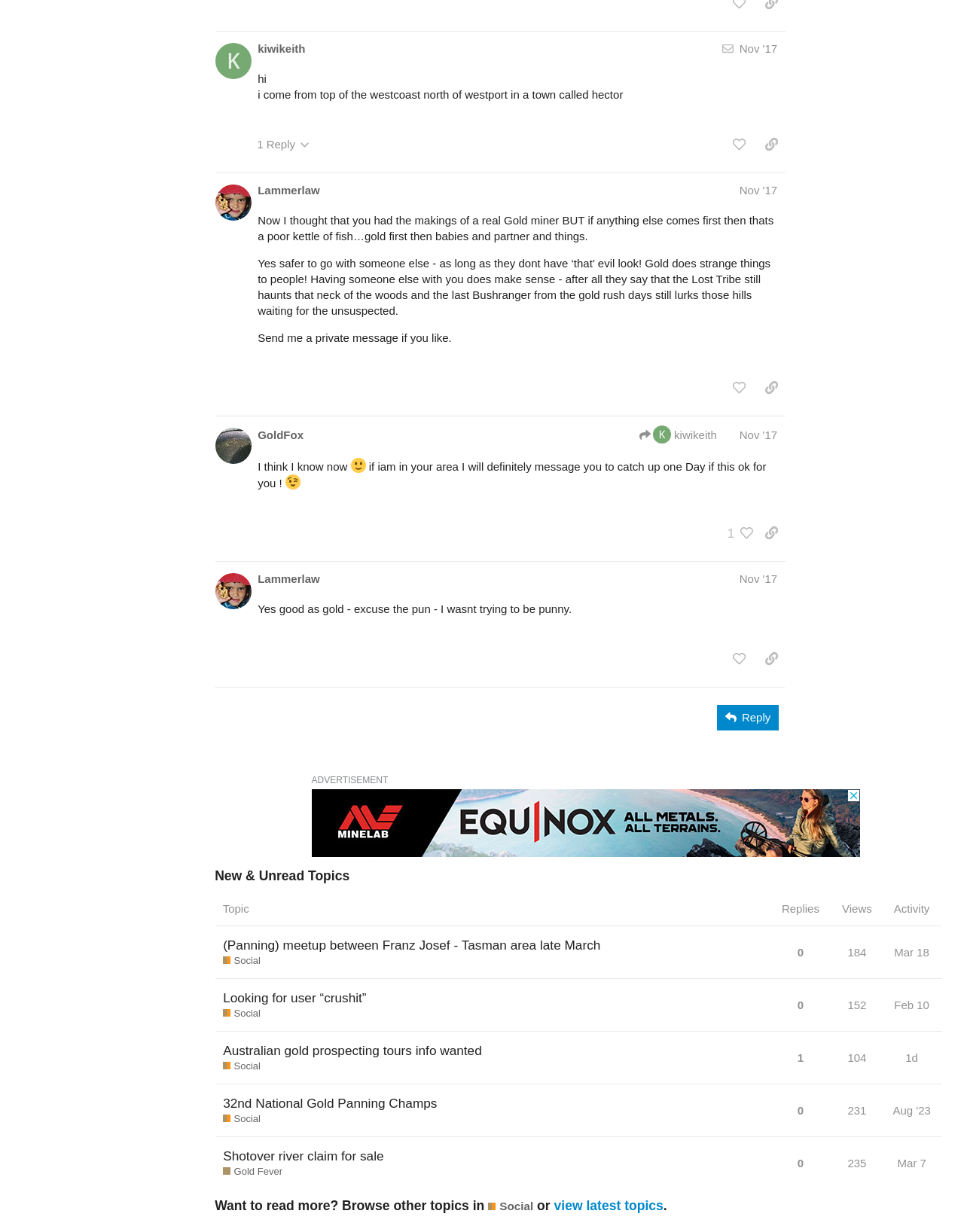How many replies does the post by GoldFox have?
Answer the question with as much detail as possible.

I looked at the post by GoldFox and found a button labeled '1 person liked this post. Click to view', indicating that the post has 1 reply.